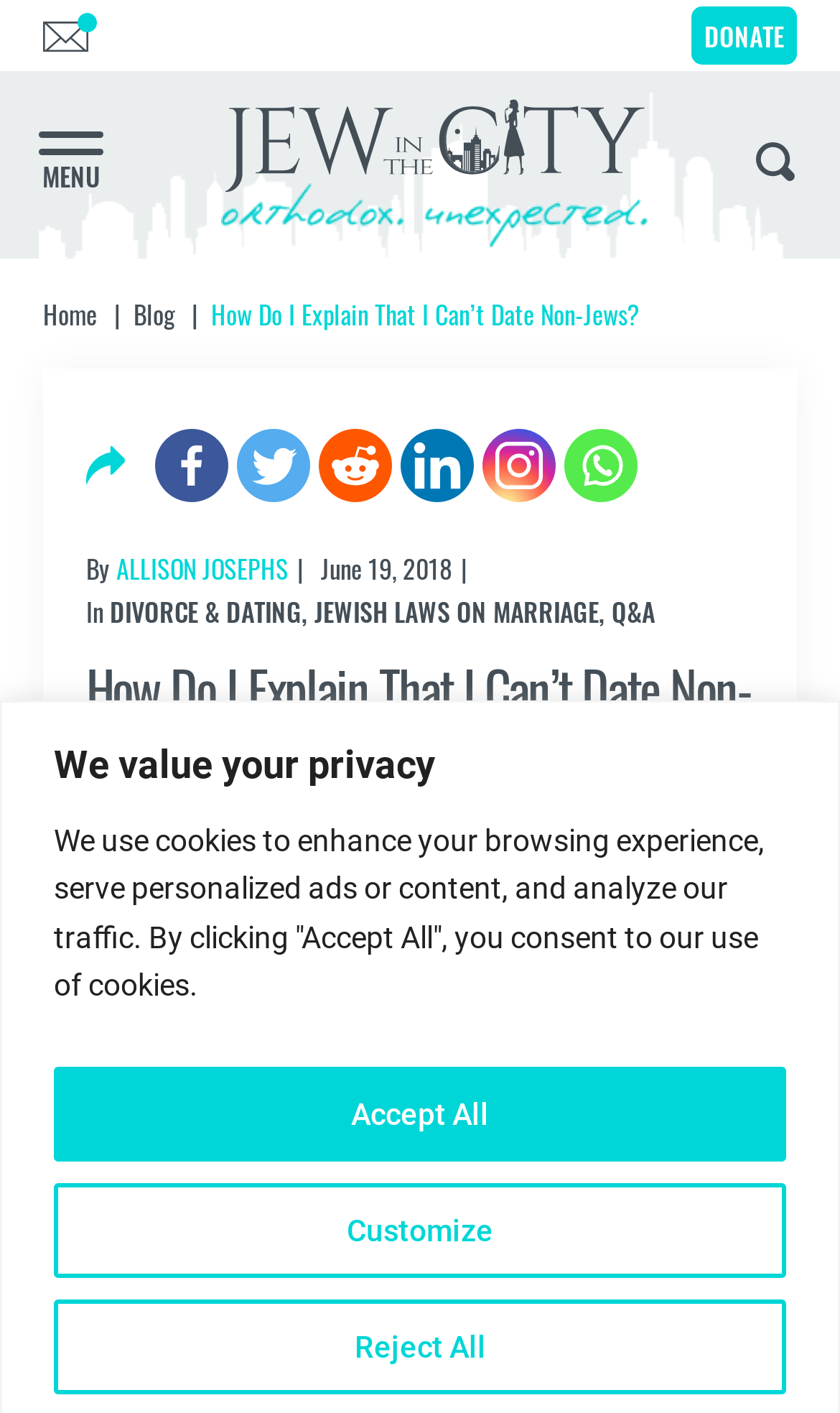Provide the bounding box coordinates of the area you need to click to execute the following instruction: "Click the 'DONATE' link".

[0.823, 0.004, 0.949, 0.046]